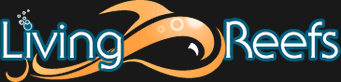What is the background color of the logo?
Look at the image and provide a short answer using one word or a phrase.

Deep black